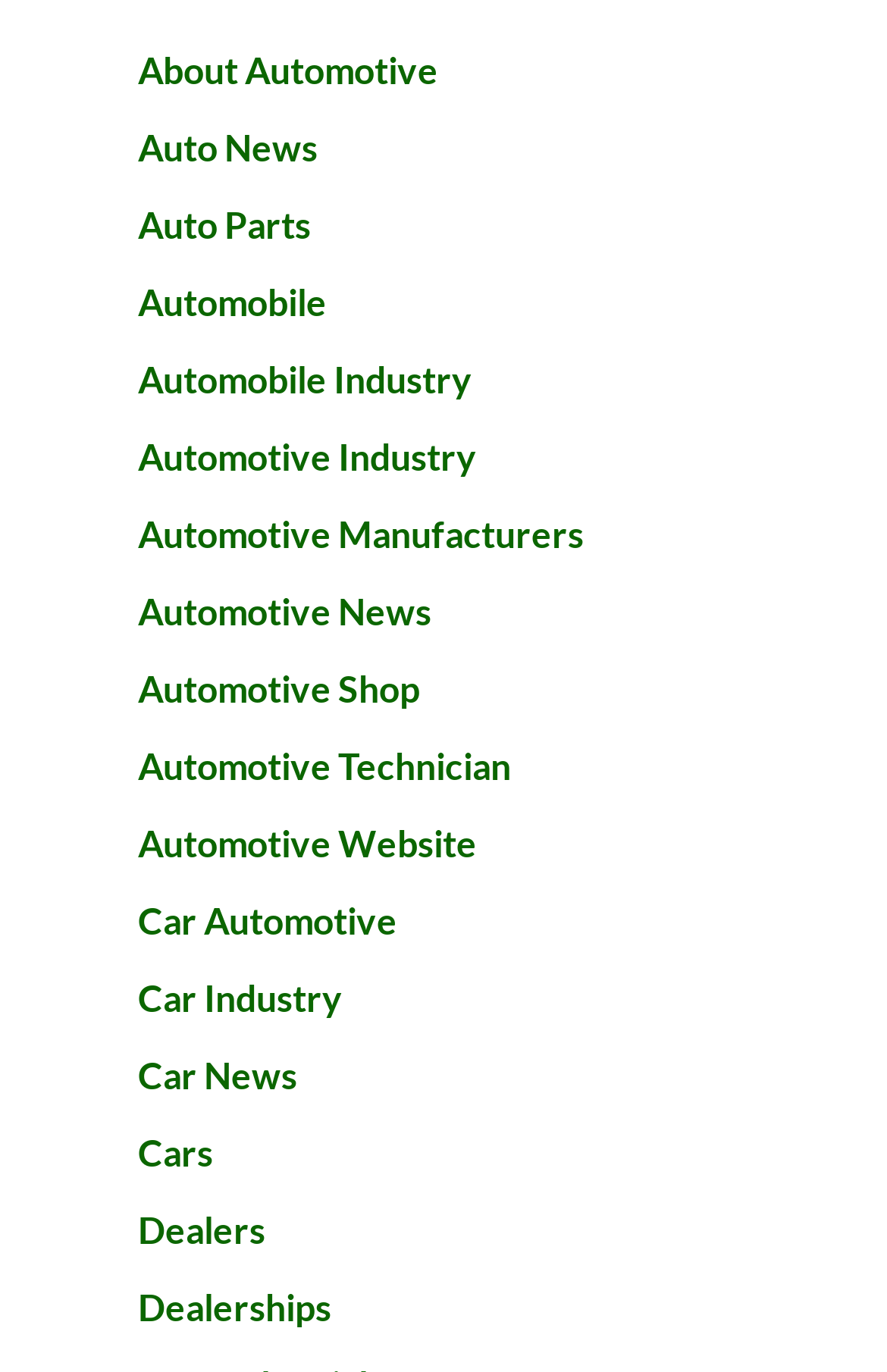What is the first link on the webpage?
Based on the image, give a concise answer in the form of a single word or short phrase.

About Automotive